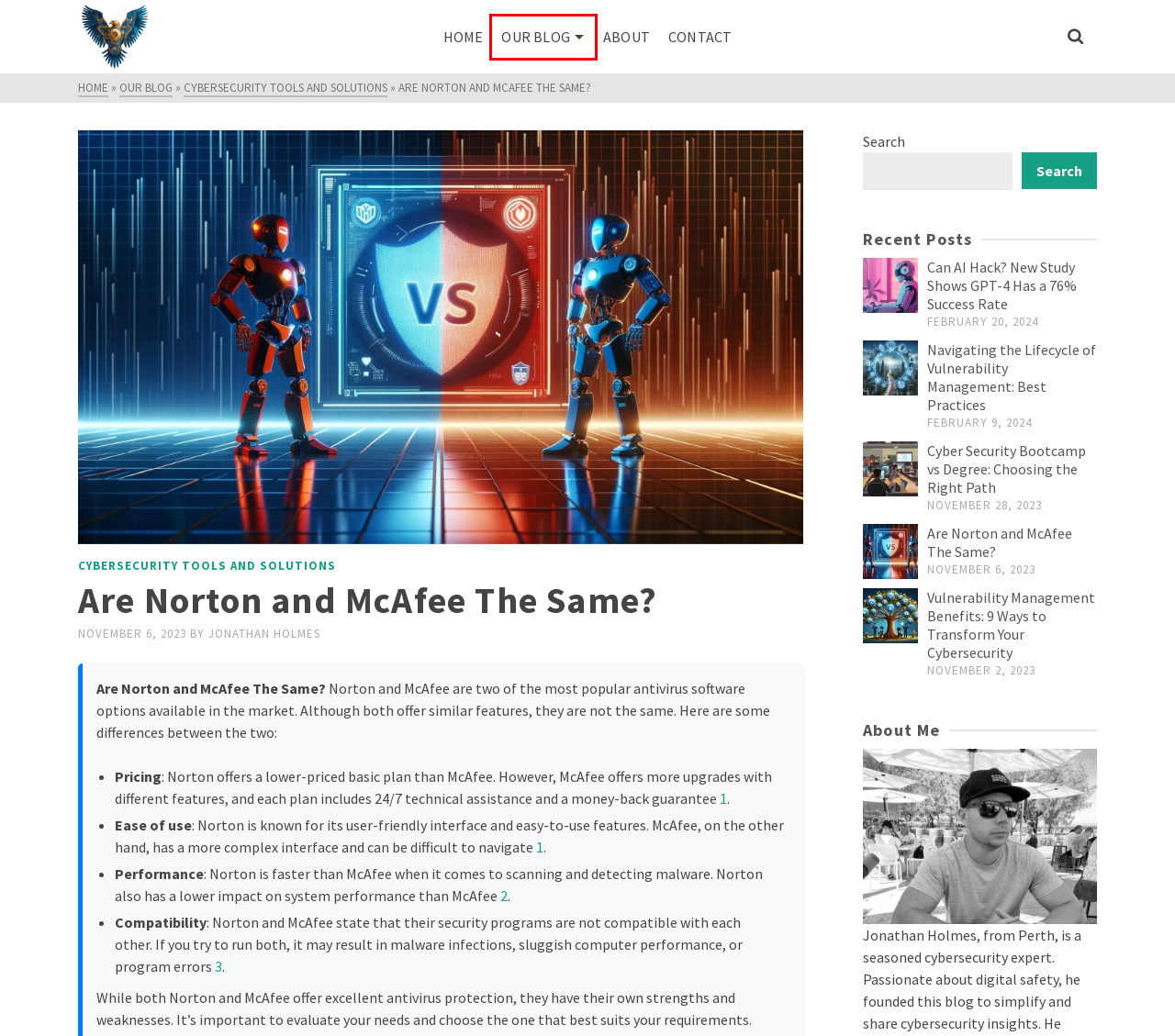You are provided with a screenshot of a webpage highlighting a UI element with a red bounding box. Choose the most suitable webpage description that matches the new page after clicking the element in the bounding box. Here are the candidates:
A. Navigating the Lifecycle of Vulnerability Management: Best Practices – hks-siblab.org
B. hks-siblab.org
C. About – hks-siblab.org
D. Can AI Hack? New Study Shows GPT-4 Has a 76% Success Rate – hks-siblab.org
E. Search Results for “” – hks-siblab.org
F. Cybersecurity Tools and Solutions – hks-siblab.org
G. Our Blog – hks-siblab.org
H. Jonathan Holmes – hks-siblab.org

G